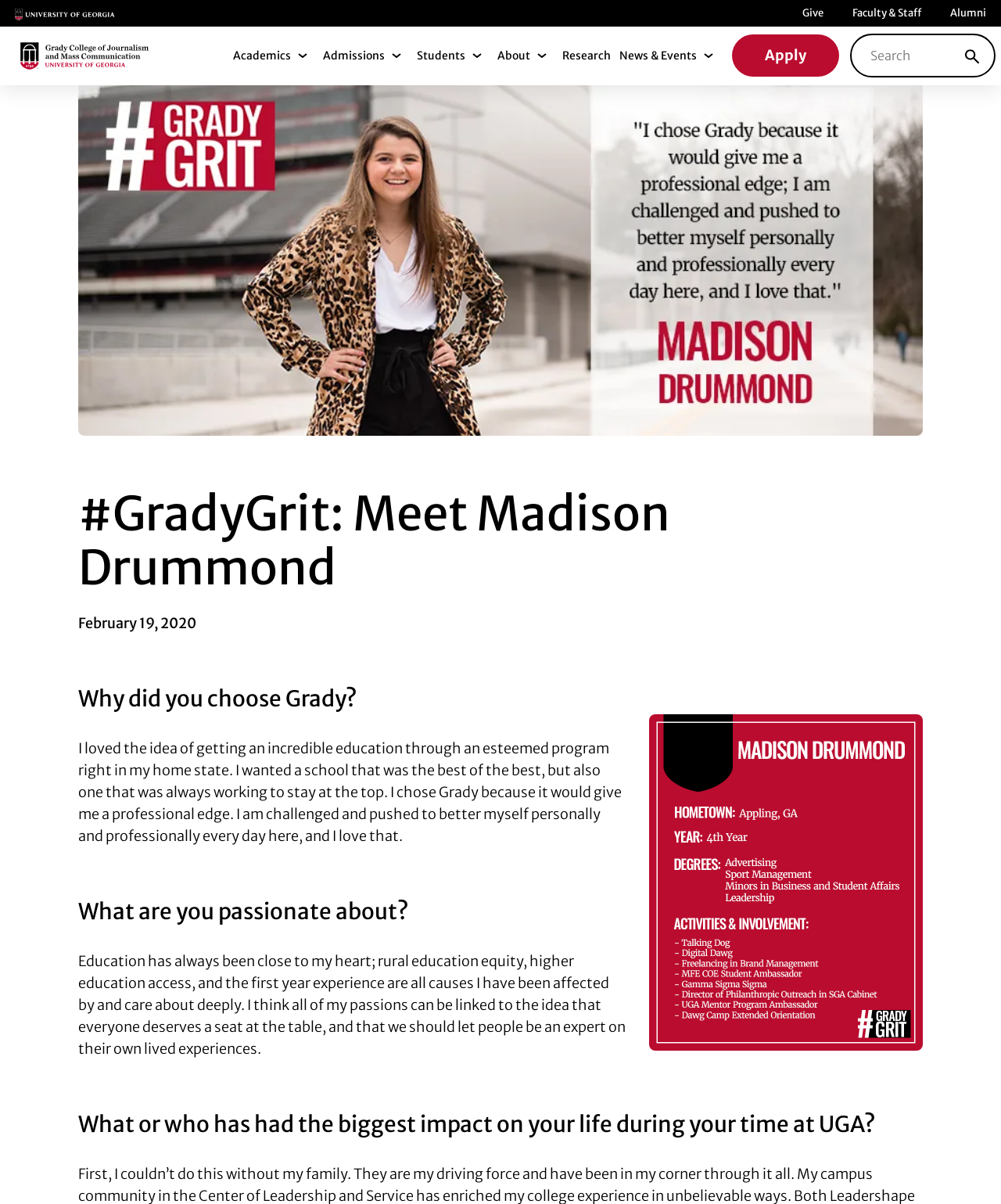What is the date of the article?
Give a one-word or short-phrase answer derived from the screenshot.

February 19, 2020